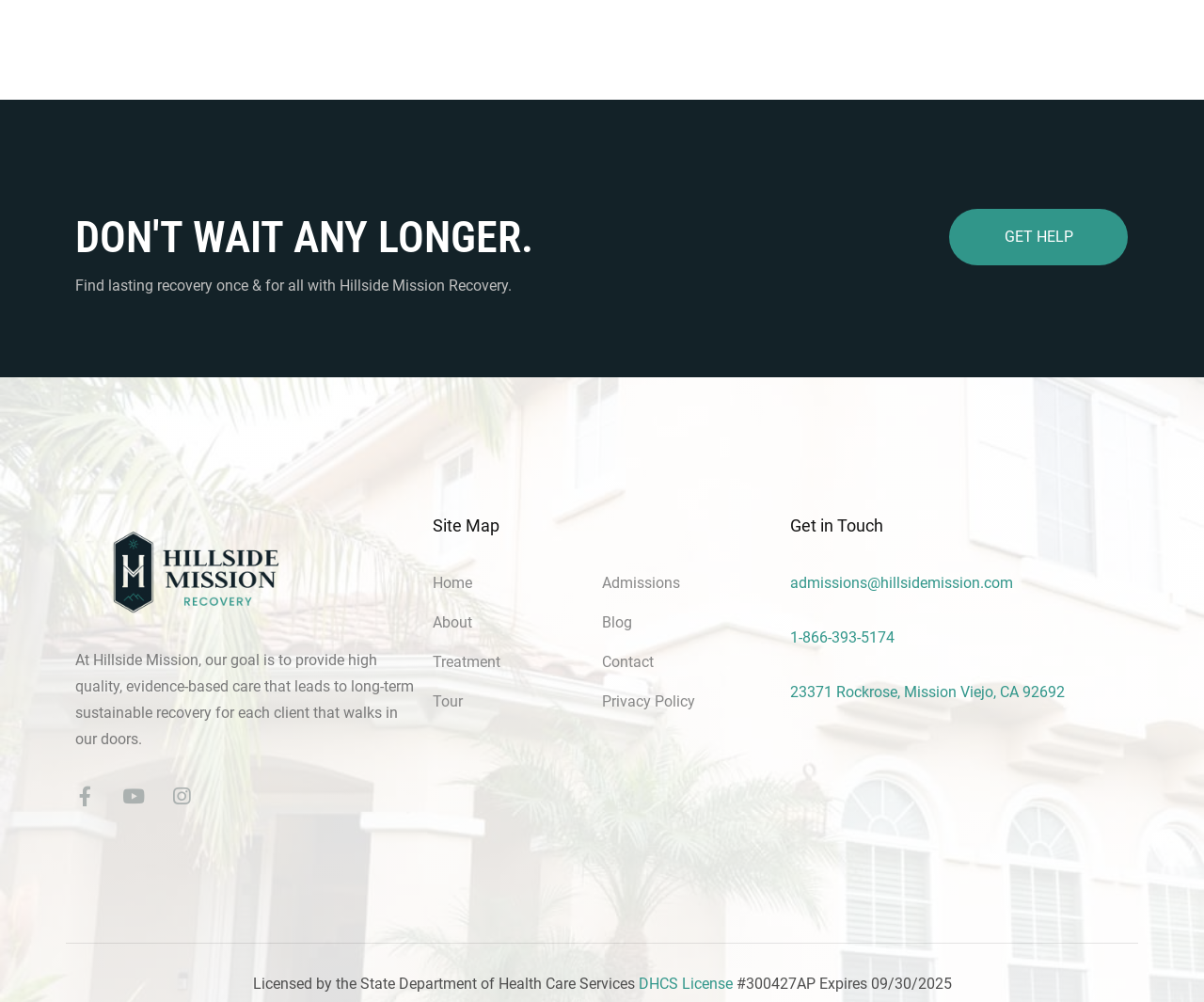Could you locate the bounding box coordinates for the section that should be clicked to accomplish this task: "Click the 'GET HELP' button".

[0.789, 0.208, 0.937, 0.264]